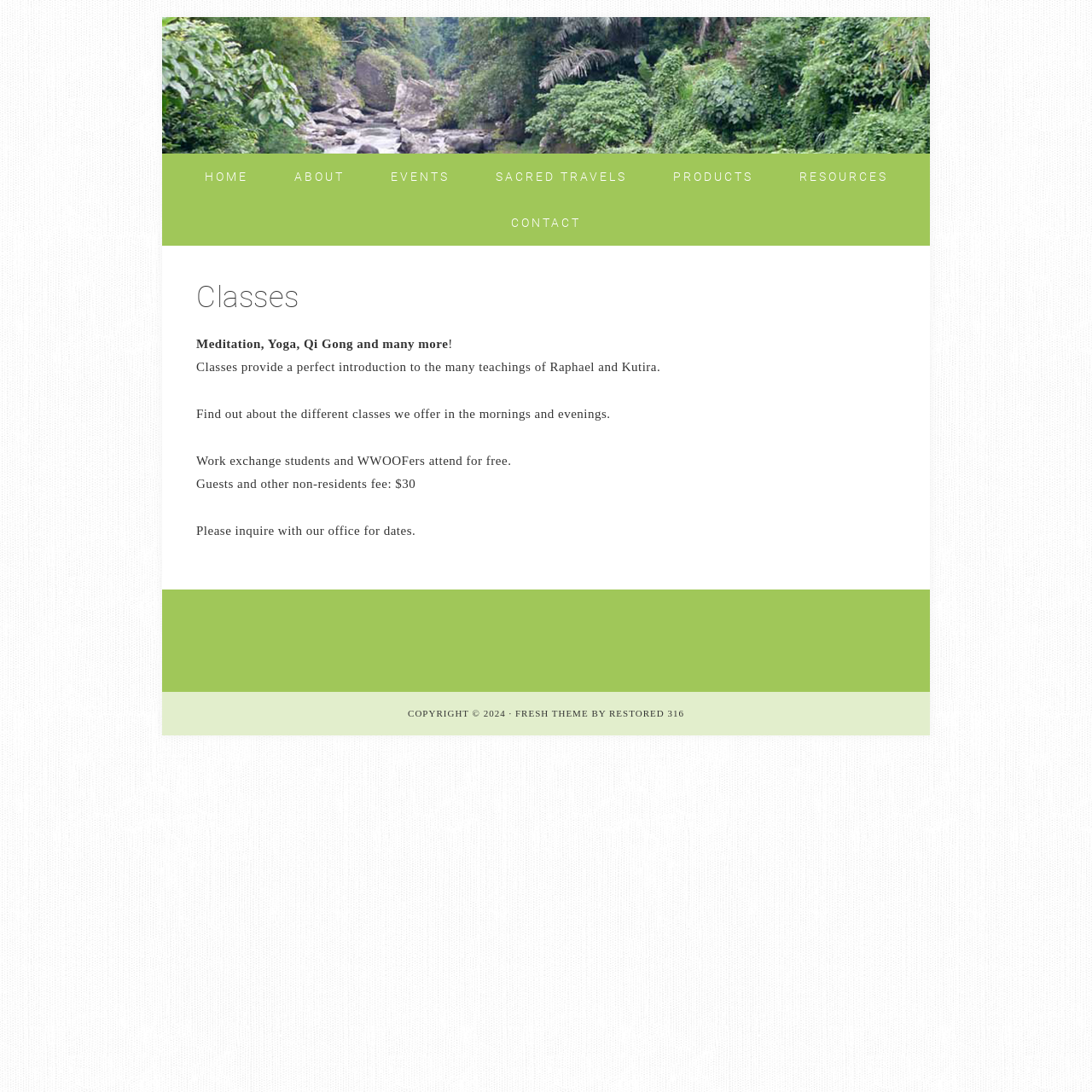Please answer the following question using a single word or phrase: 
Who can attend classes for free?

Work exchange students and WWOOFers